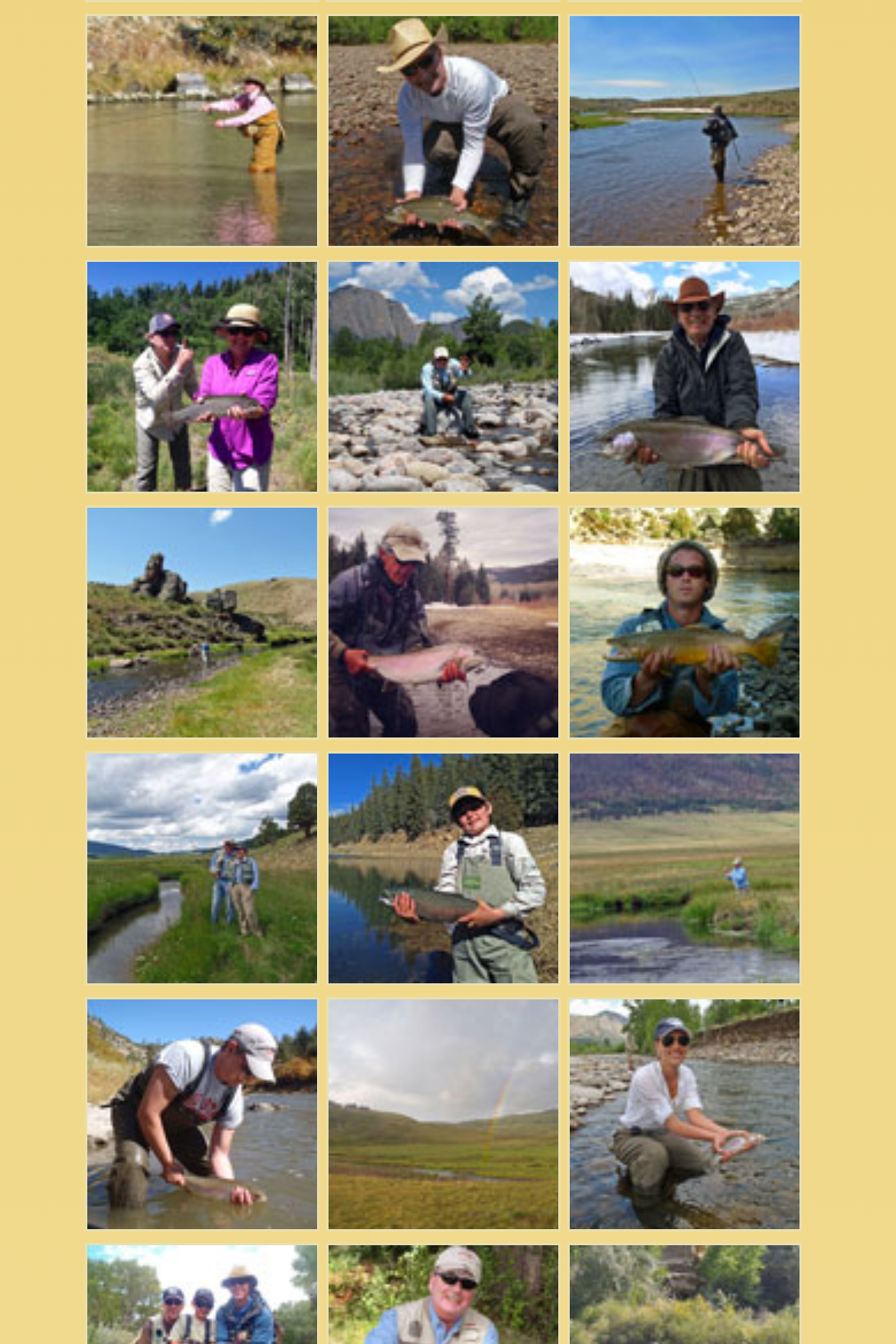Identify the bounding box coordinates of the element that should be clicked to fulfill this task: "View Fall Fly Fishing on the Chama River in New Mexico". The coordinates should be provided as four float numbers between 0 and 1, i.e., [left, top, right, bottom].

[0.096, 0.011, 0.357, 0.185]